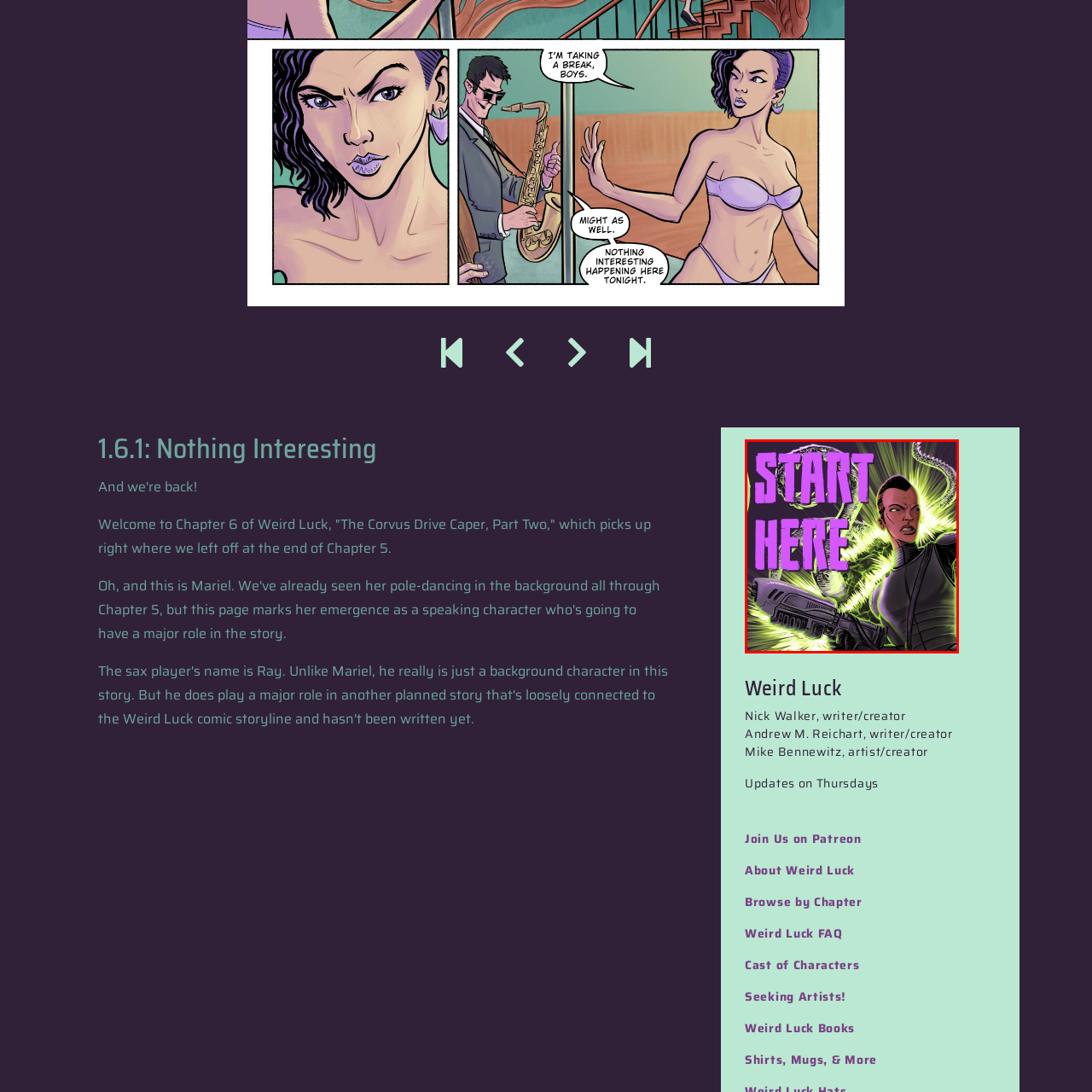Explain comprehensively what is shown in the image marked by the red outline.

The image features a striking comic-style illustration that serves as a visual entry point for readers. Prominently displayed is the bold text "START HERE," rendered in vibrant purple, which invites viewers to engage with the content. Accompanying the text is a powerful character wielding a futuristic weapon, characterized by a determined expression and a confident stance, suggesting action and intensity. The background radiates with an otherworldly green glow, enhancing the dynamic atmosphere while hinting at supernatural or adventurous themes. This introduction is part of "Weird Luck, Chapter 6," implying a continuation of an engaging narrative filled with excitement and intrigue.